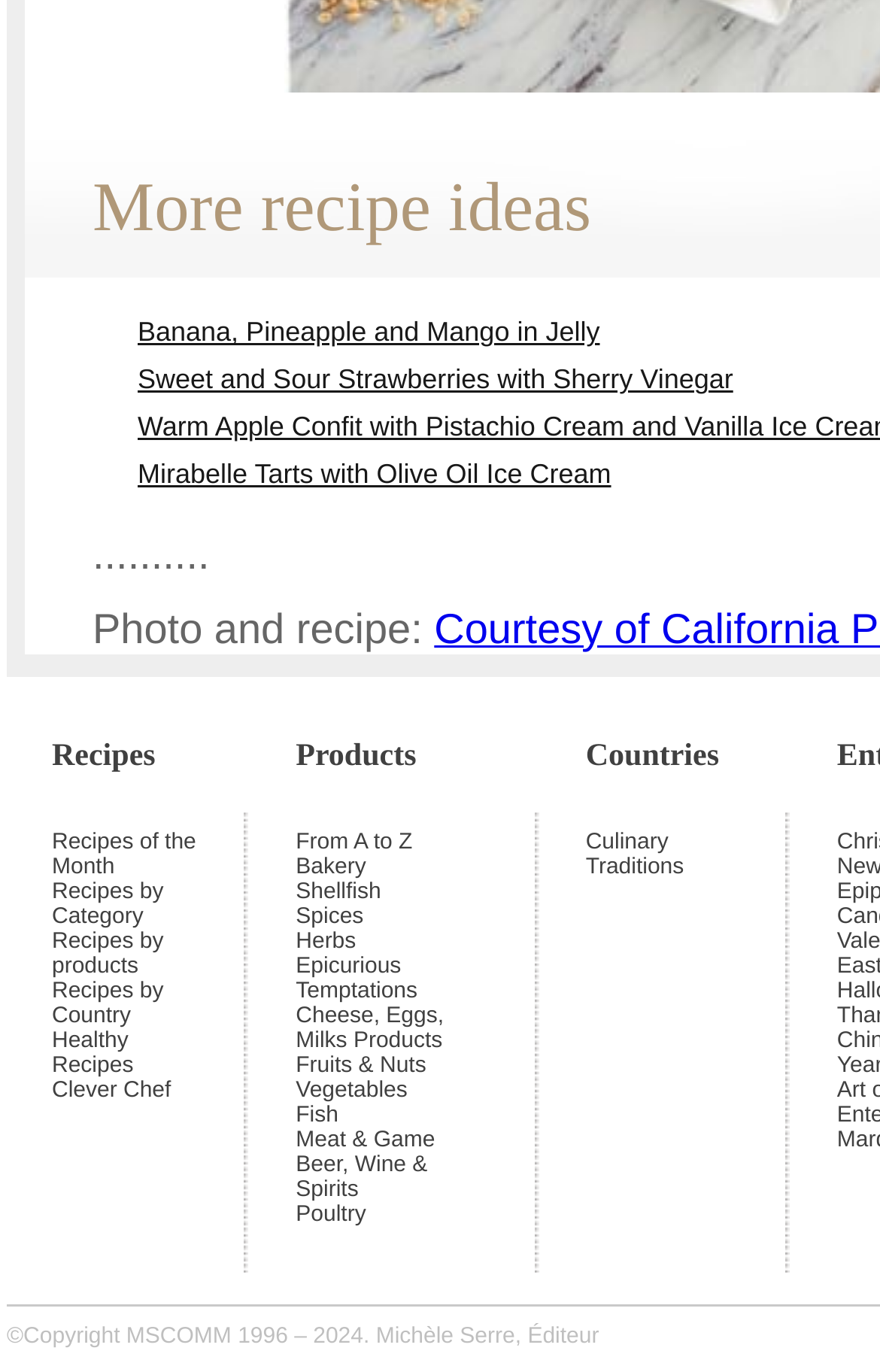Analyze the image and provide a detailed answer to the question: What is the copyright year range?

I found a footer section with copyright information, which specifies the year range as '1996 – 2024'. This indicates that the webpage content is copyrighted from 1996 to 2024.